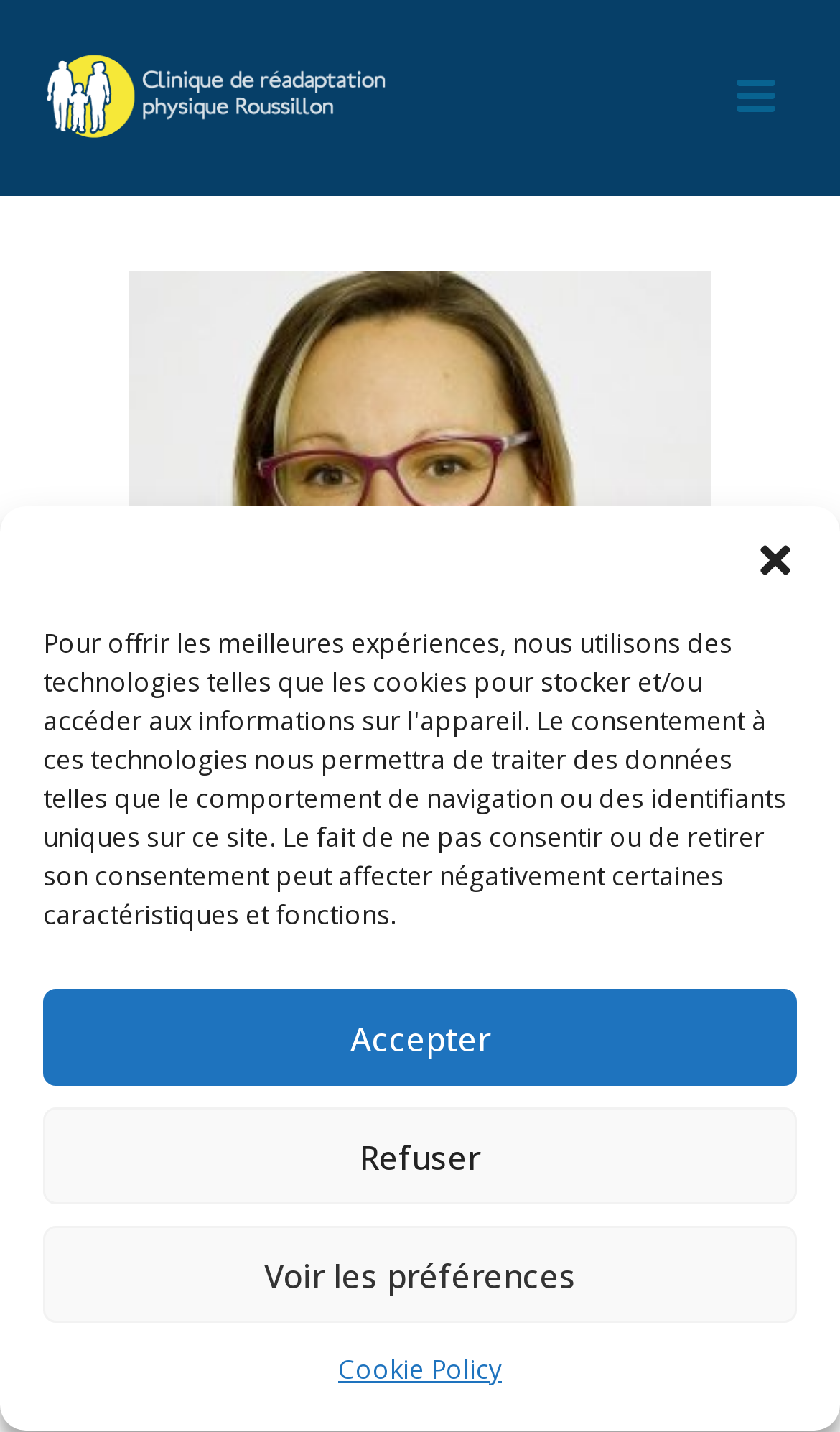Please respond to the question with a concise word or phrase:
What is the profession of Édith Habel?

Orthotist - Prosthetist